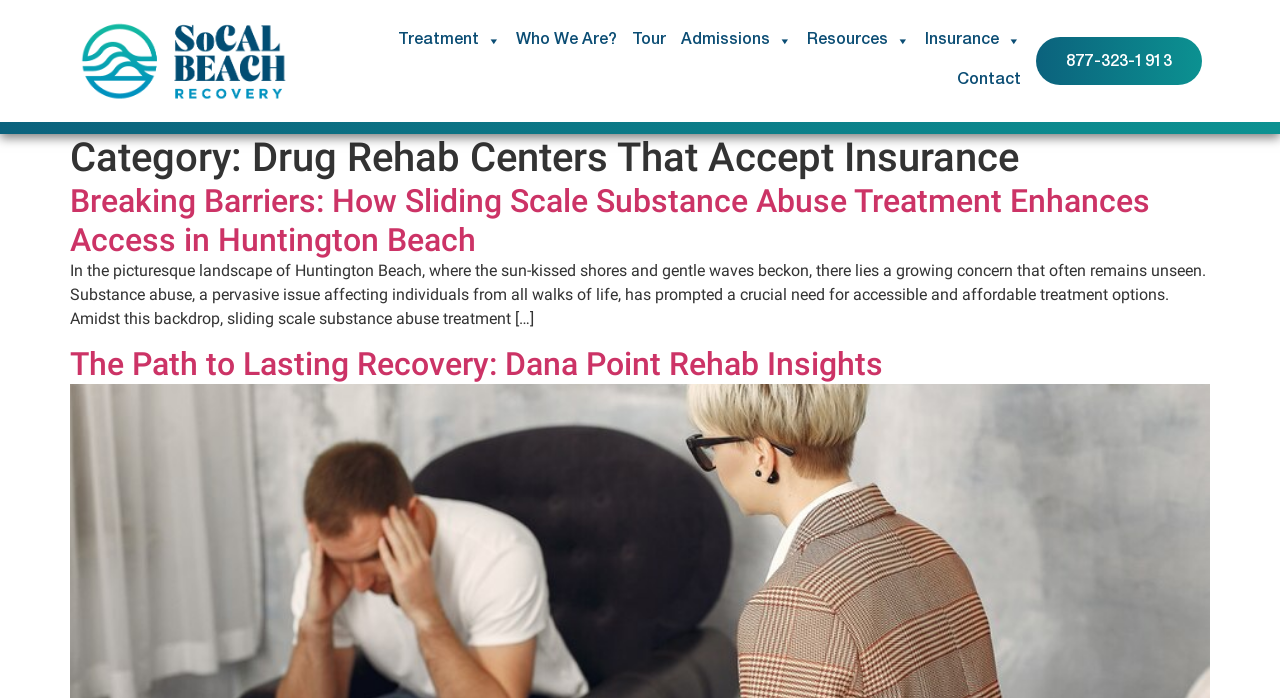Utilize the information from the image to answer the question in detail:
How many menu items are there in the top navigation?

I counted the number of link elements with the 'hasPopup' attribute set to 'menu' and found 5 menu items: Treatment, Who We Are?, Admissions, Resources, and Insurance.